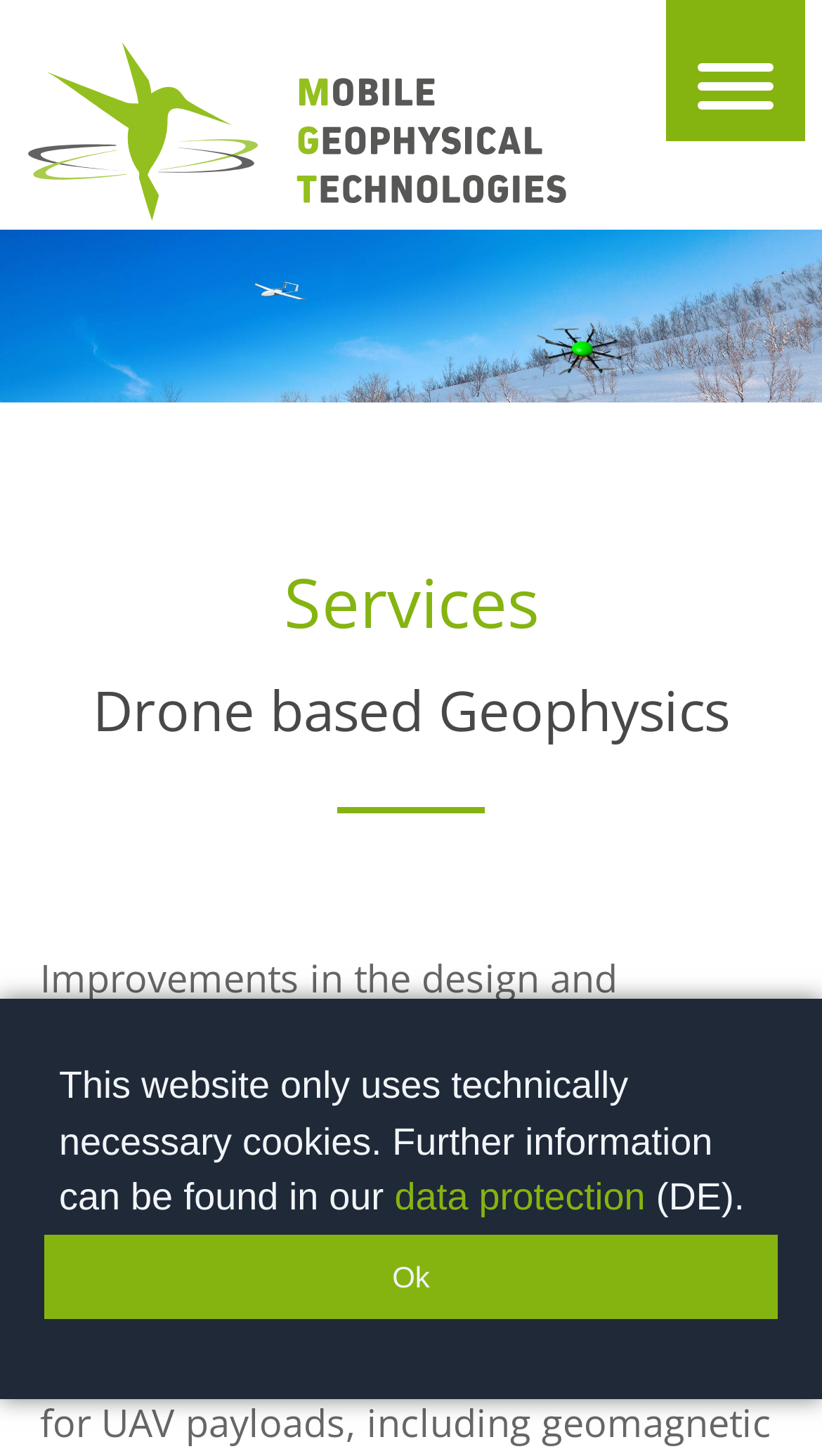Can you give a comprehensive explanation to the question given the content of the image?
What is the company name?

The company name can be found in the logo image at the top left corner of the webpage, which is described as 'Logo Mobile Geophysical Technology, Germany Celle'.